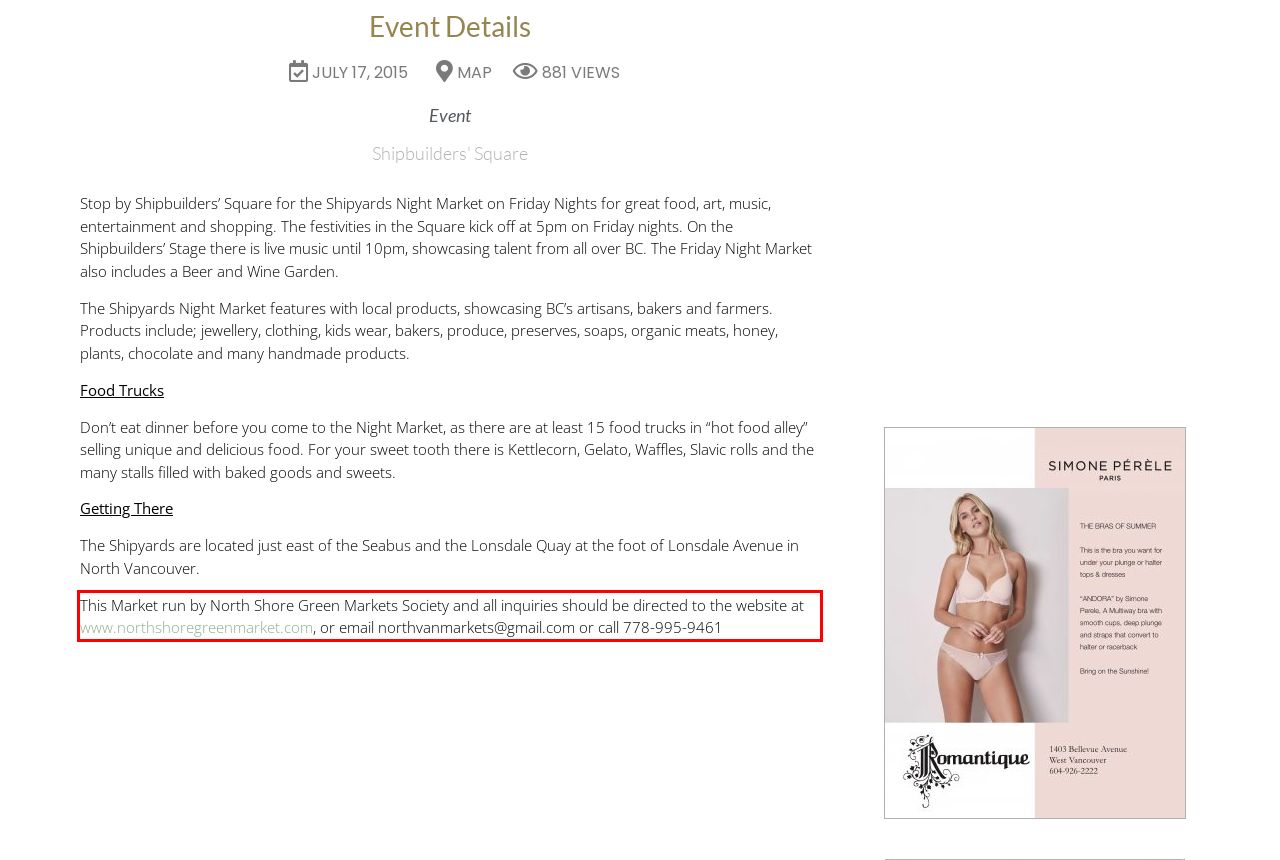Given a screenshot of a webpage, locate the red bounding box and extract the text it encloses.

This Market run by North Shore Green Markets Society and all inquiries should be directed to the website at www.northshoregreenmarket.com, or email northvanmarkets@gmail.com or call 778-995-9461